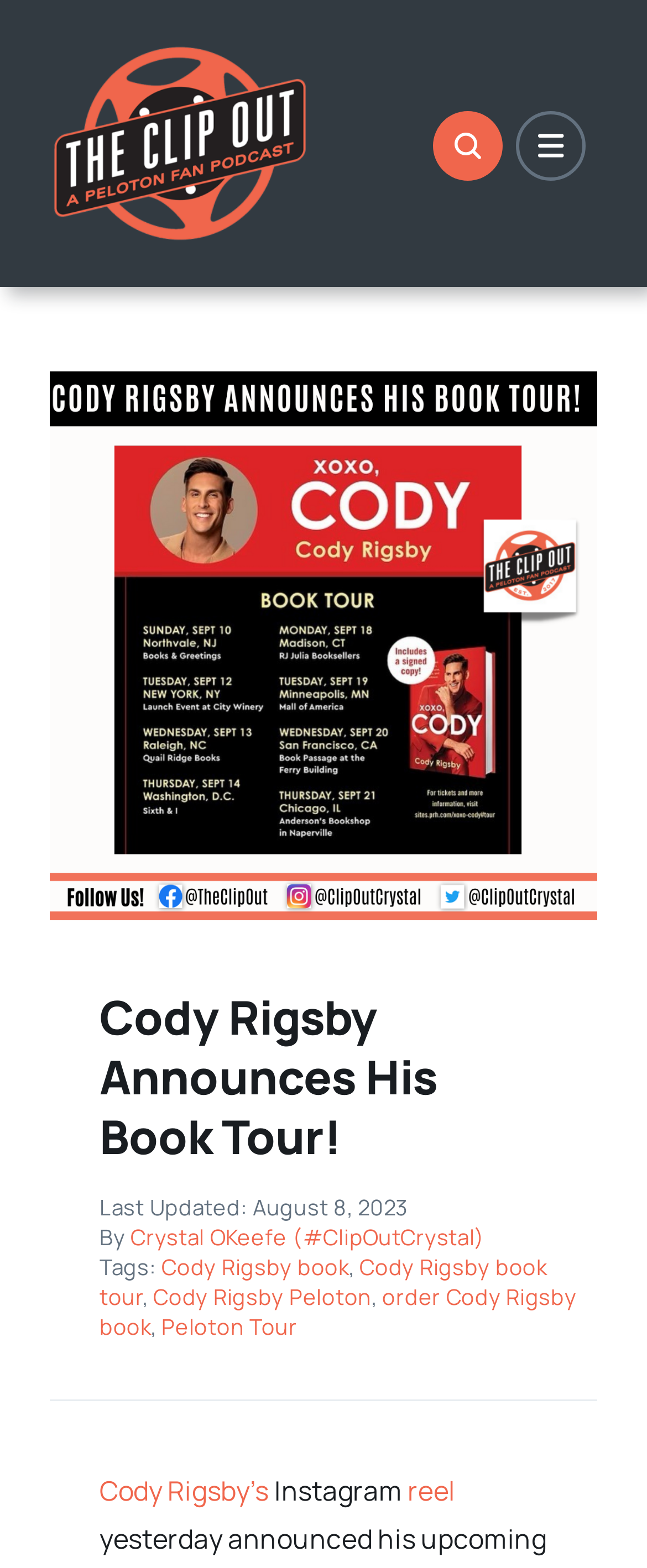Analyze the image and give a detailed response to the question:
What is Cody Rigsby's profession?

Cody Rigsby's profession can be inferred from the link element 'Cody Rigsby Peloton' which is a sibling element of the link element 'Cody Rigsby book tour'.